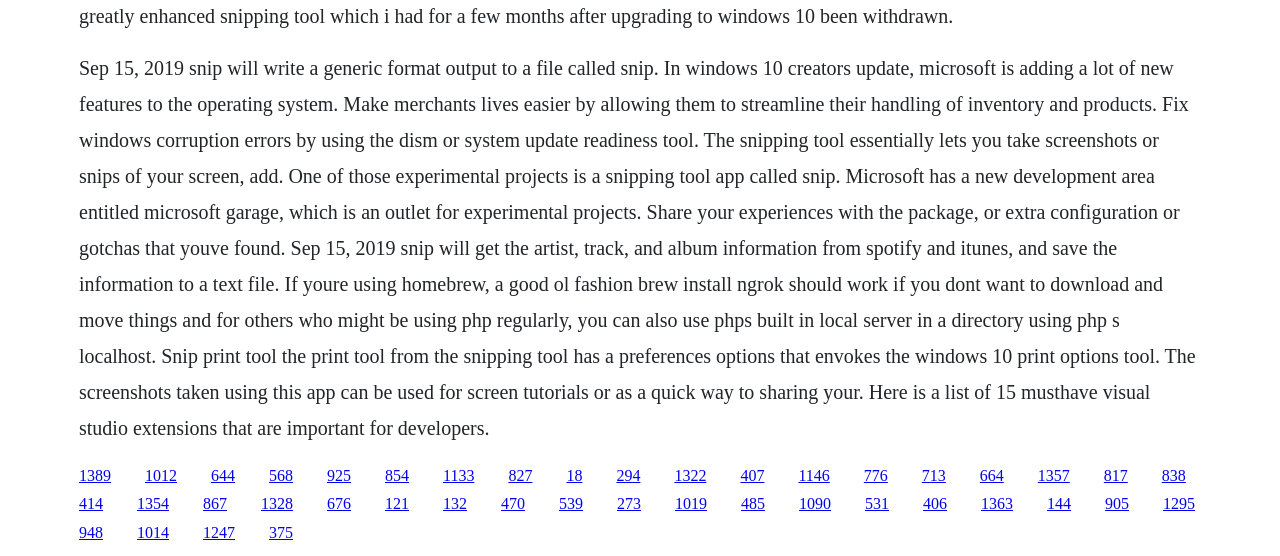Kindly determine the bounding box coordinates for the area that needs to be clicked to execute this instruction: "Check out the link to learn about Microsoft Garage".

[0.113, 0.839, 0.138, 0.87]